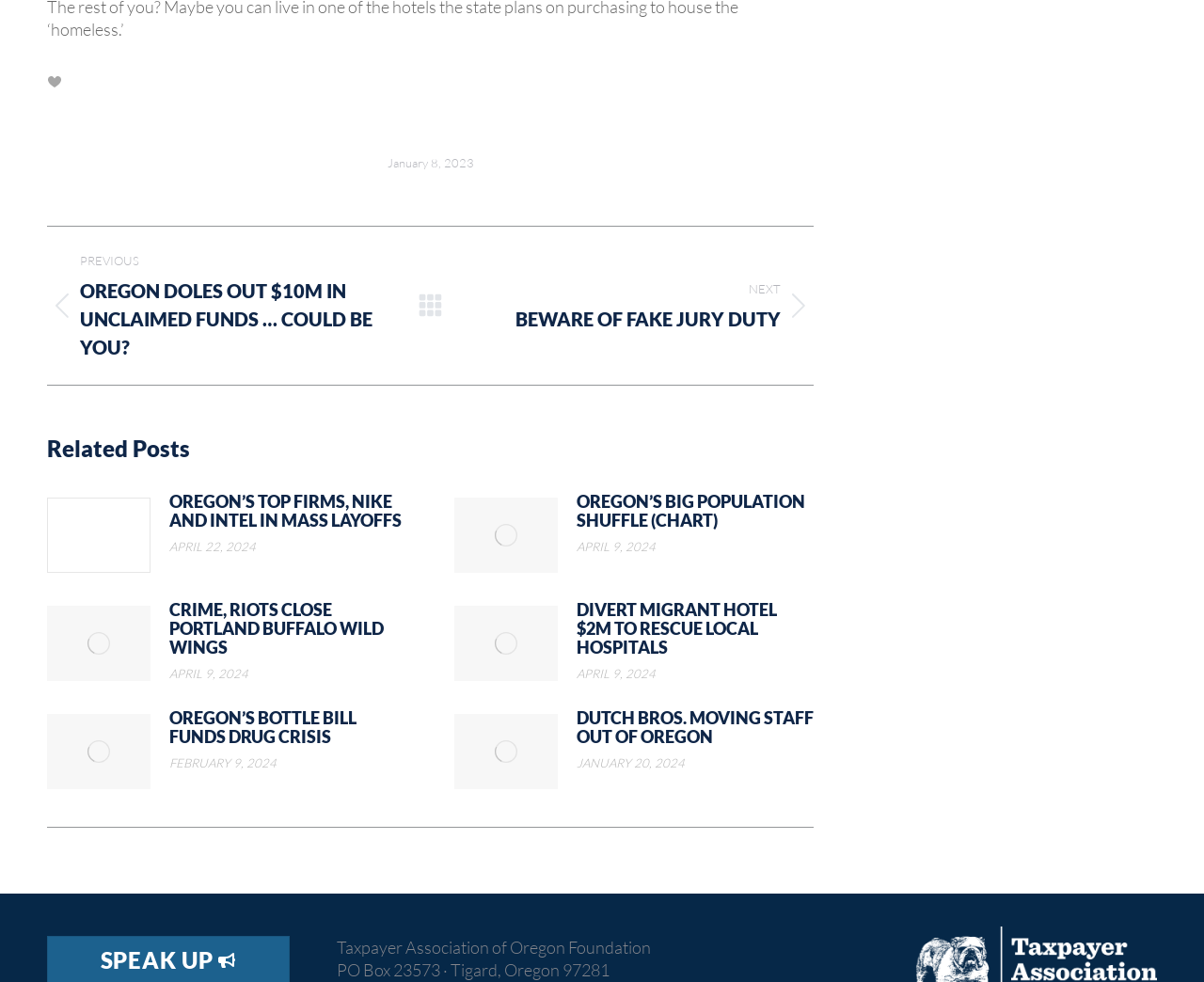Answer the question in a single word or phrase:
How many related posts are shown?

4